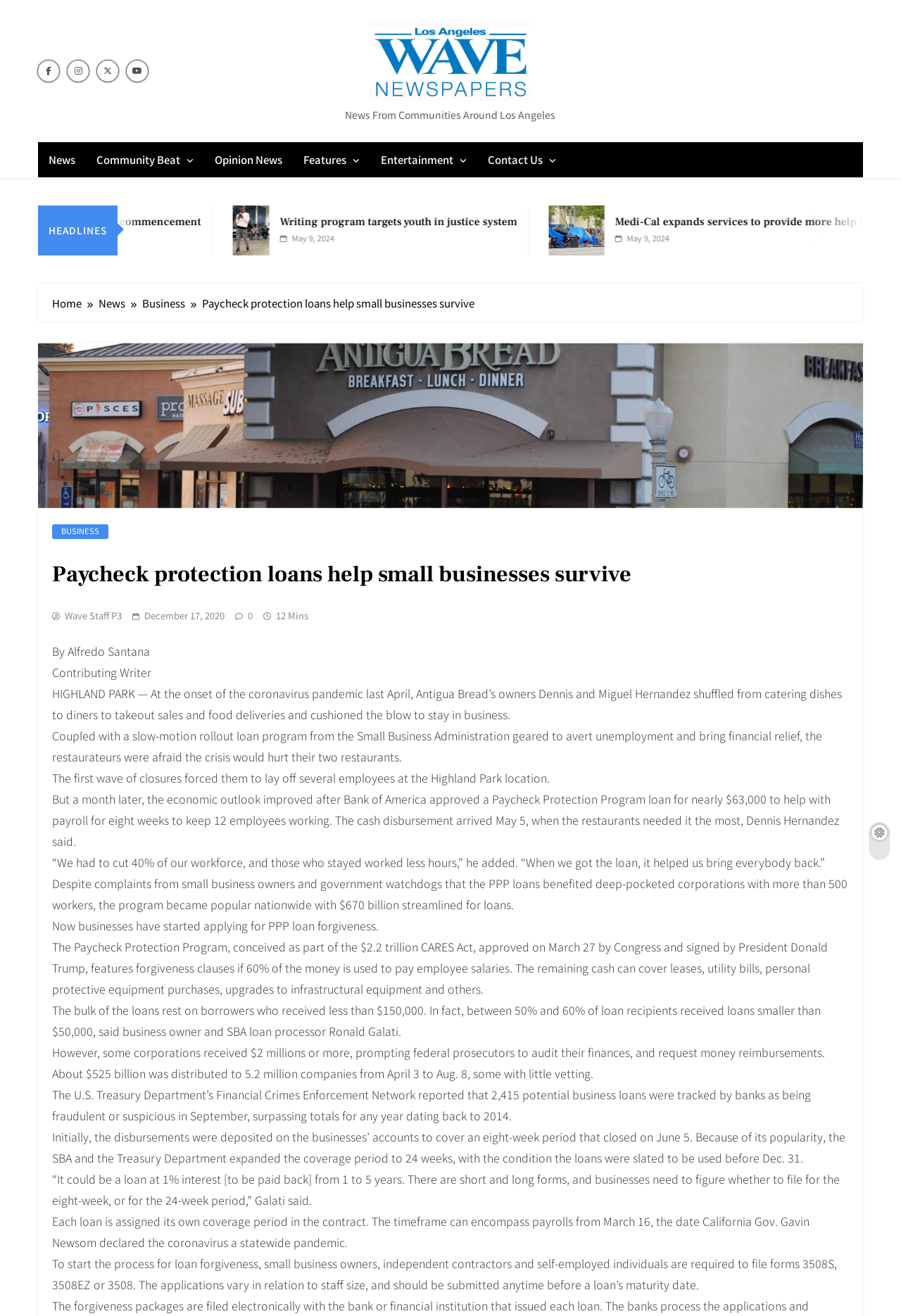Please predict the bounding box coordinates of the element's region where a click is necessary to complete the following instruction: "Click on the 'Contact Us' link". The coordinates should be represented by four float numbers between 0 and 1, i.e., [left, top, right, bottom].

[0.53, 0.108, 0.629, 0.135]